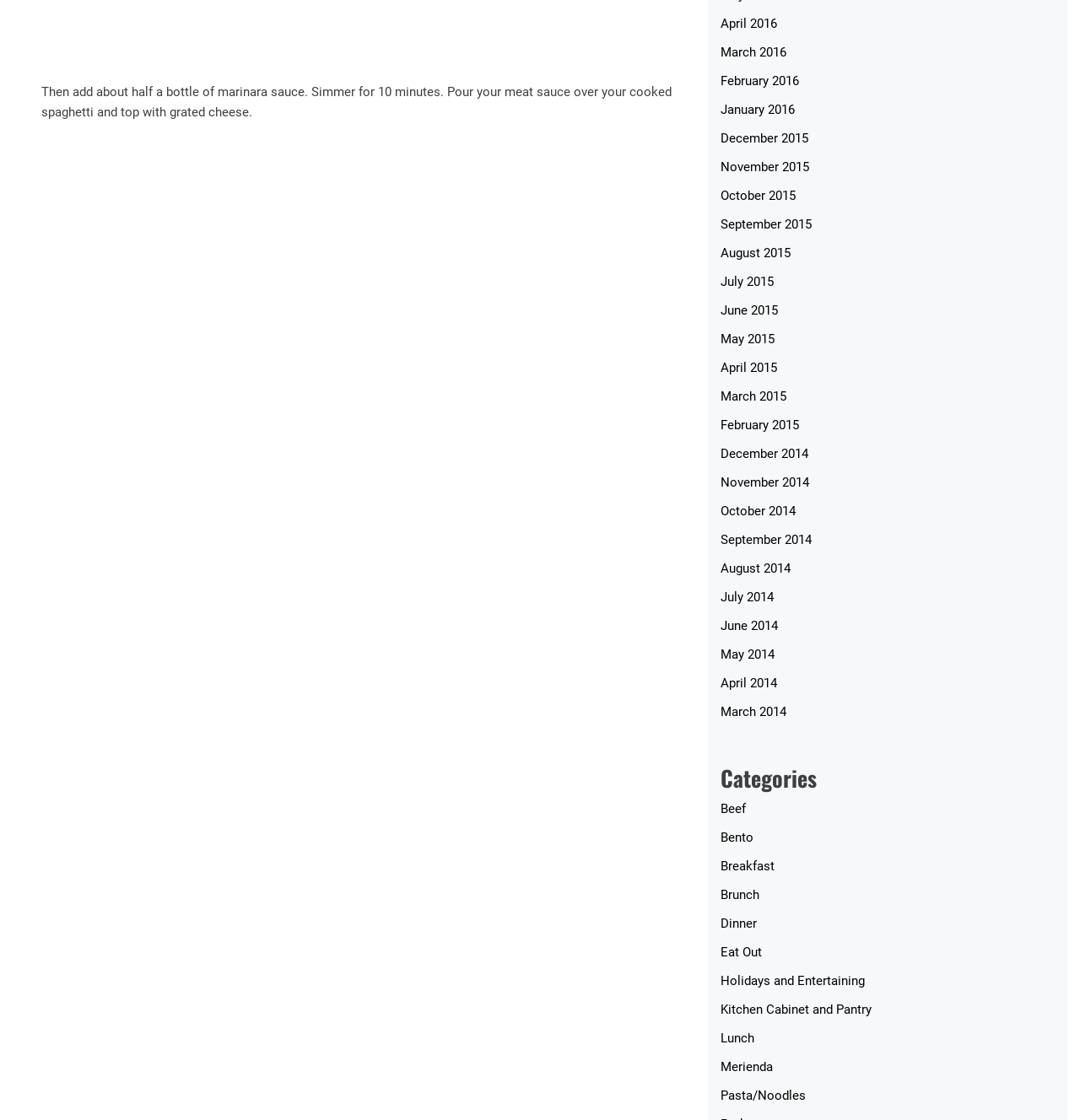Determine the bounding box coordinates of the region to click in order to accomplish the following instruction: "View related articles". Provide the coordinates as four float numbers between 0 and 1, specifically [left, top, right, bottom].

[0.246, 0.756, 0.717, 0.793]